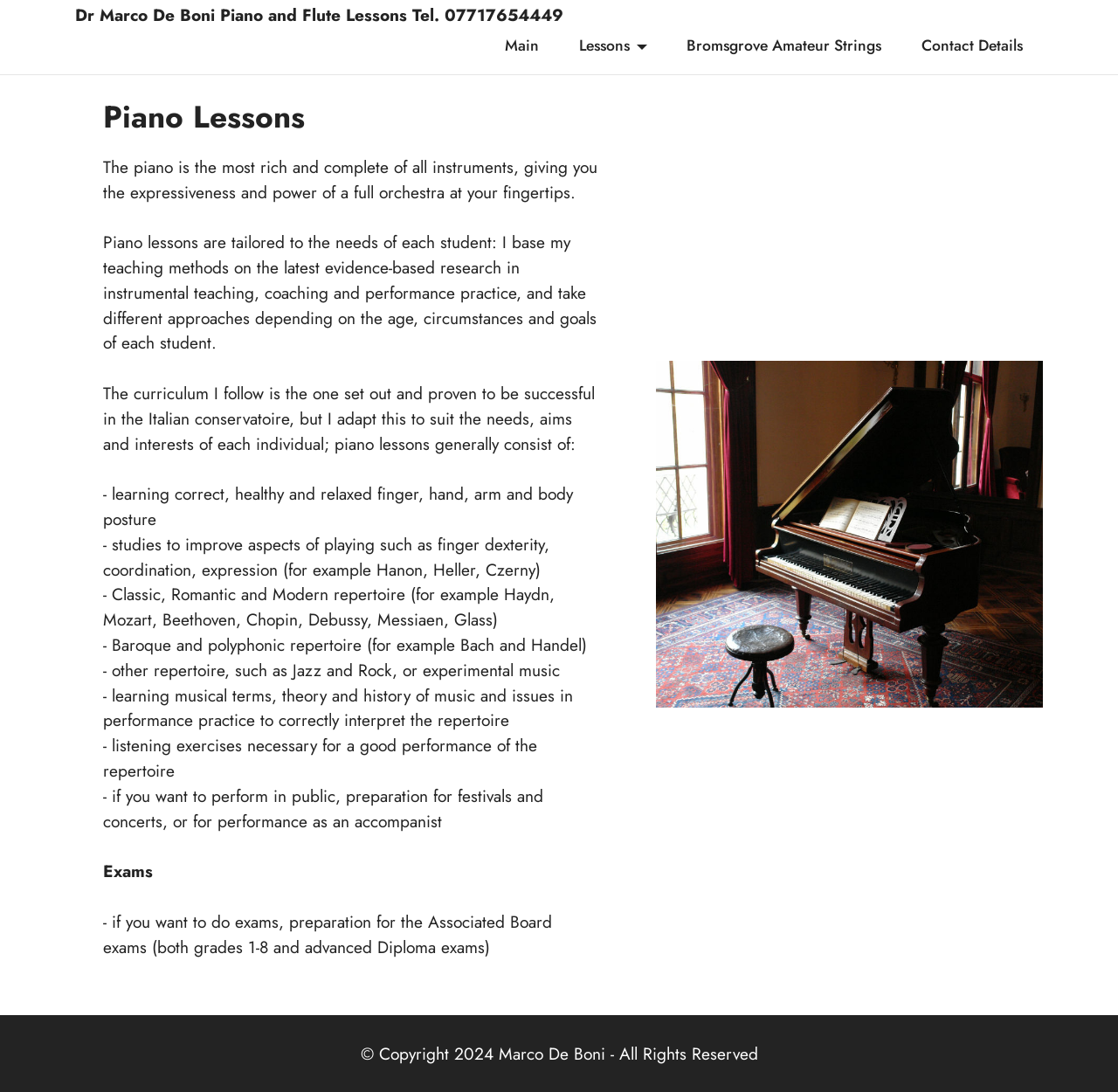Locate the bounding box coordinates of the UI element described by: "Lessons". The bounding box coordinates should consist of four float numbers between 0 and 1, i.e., [left, top, right, bottom].

[0.514, 0.031, 0.583, 0.052]